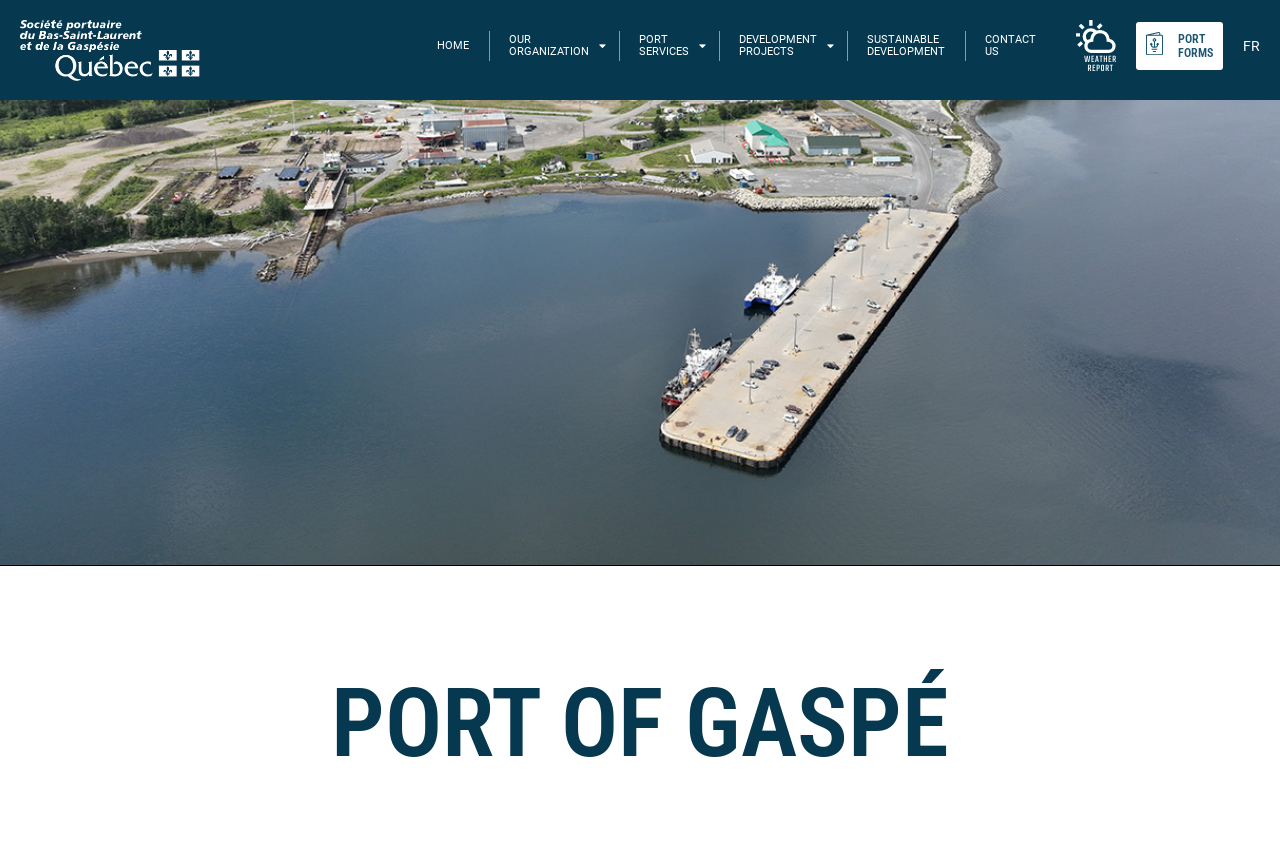Offer a detailed account of what is visible on the webpage.

The webpage is about the Port of Gaspé, with a focus on its vocation and location. At the top of the page, there is a navigation menu with 7 links: "HOME", "OUR ORGANIZATION", "PORT SERVICES", "DEVELOPMENT PROJECTS", "SUSTAINABLE DEVELOPMENT", "CONTACT US", and "PORT FORMS". These links are positioned horizontally, with "HOME" on the left and "PORT FORMS" on the right. 

To the right of the "PORT FORMS" link, there is a small image. Next to it, there is a link to switch the language to French, labeled "FR". 

Below the navigation menu, there is a large heading that reads "PORT OF GASPÉ", taking up most of the width of the page.